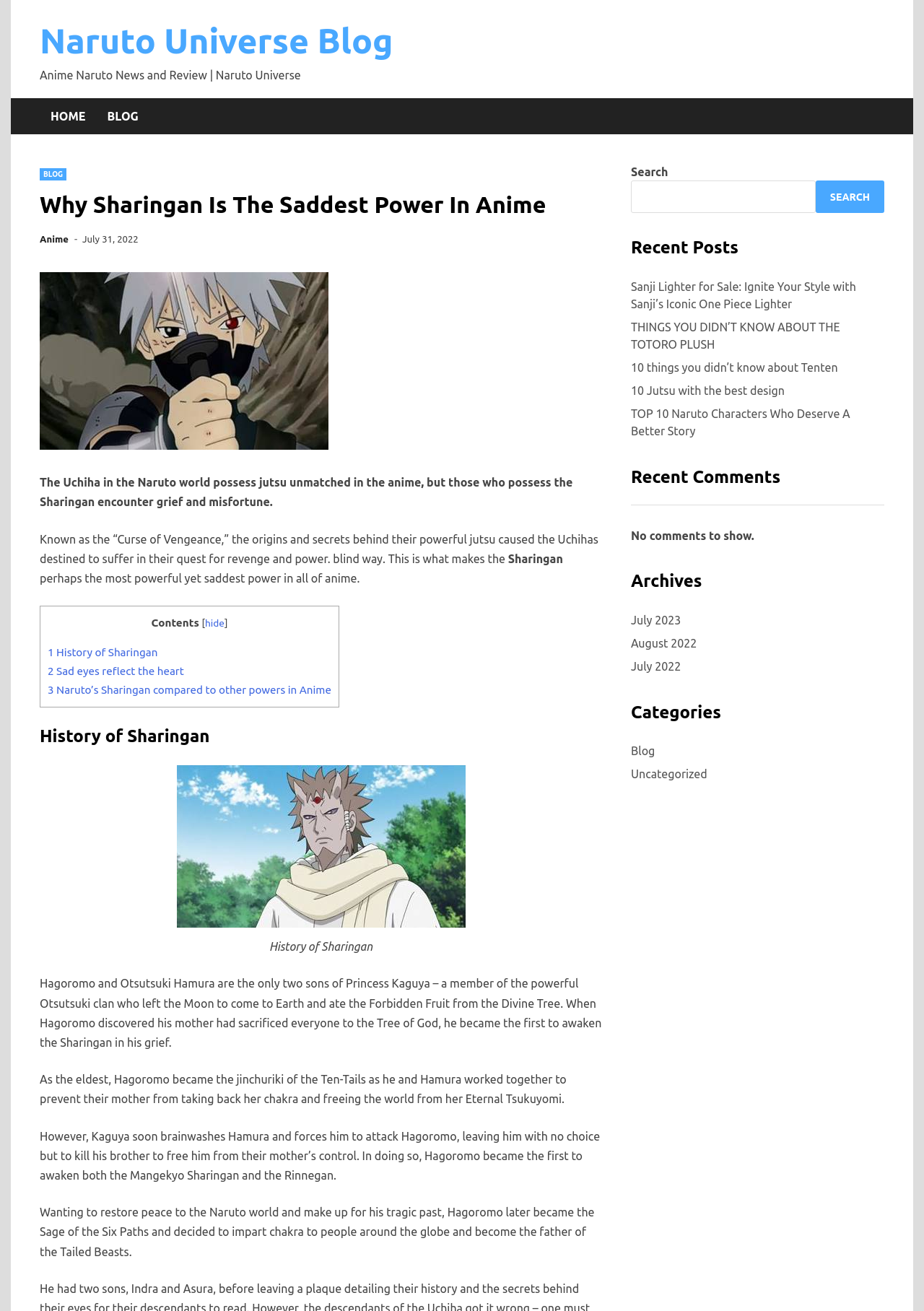Could you please study the image and provide a detailed answer to the question:
Who is the character in the image?

I found the answer by looking at the image description, which says 'Kakashi'. This suggests that the character in the image is Kakashi.